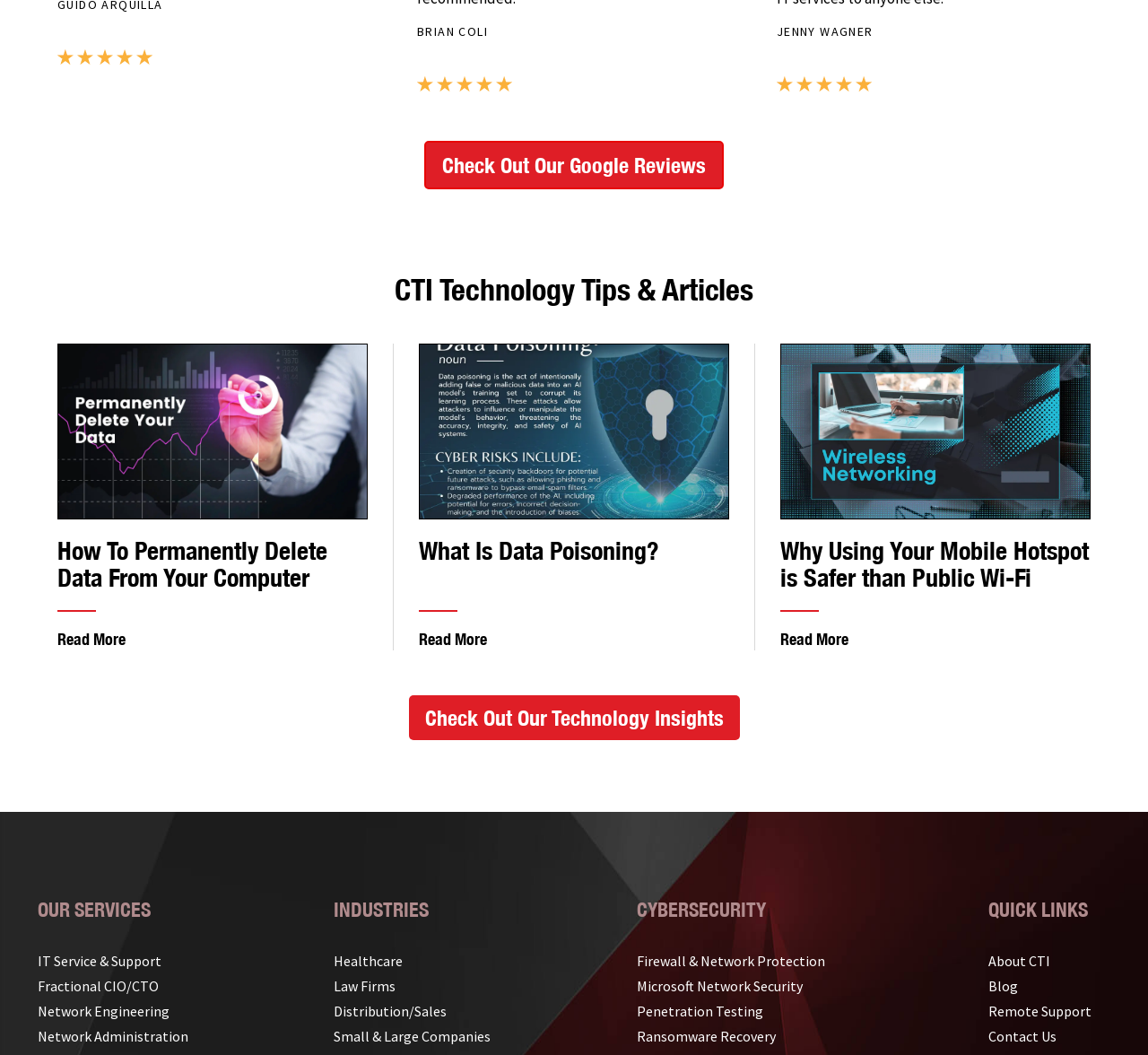What is the category of the link 'Firewall & Network Protection'?
Based on the image, answer the question with as much detail as possible.

I found the link 'Firewall & Network Protection' under the category 'CYBERSECURITY', indicating that it is related to cybersecurity services.